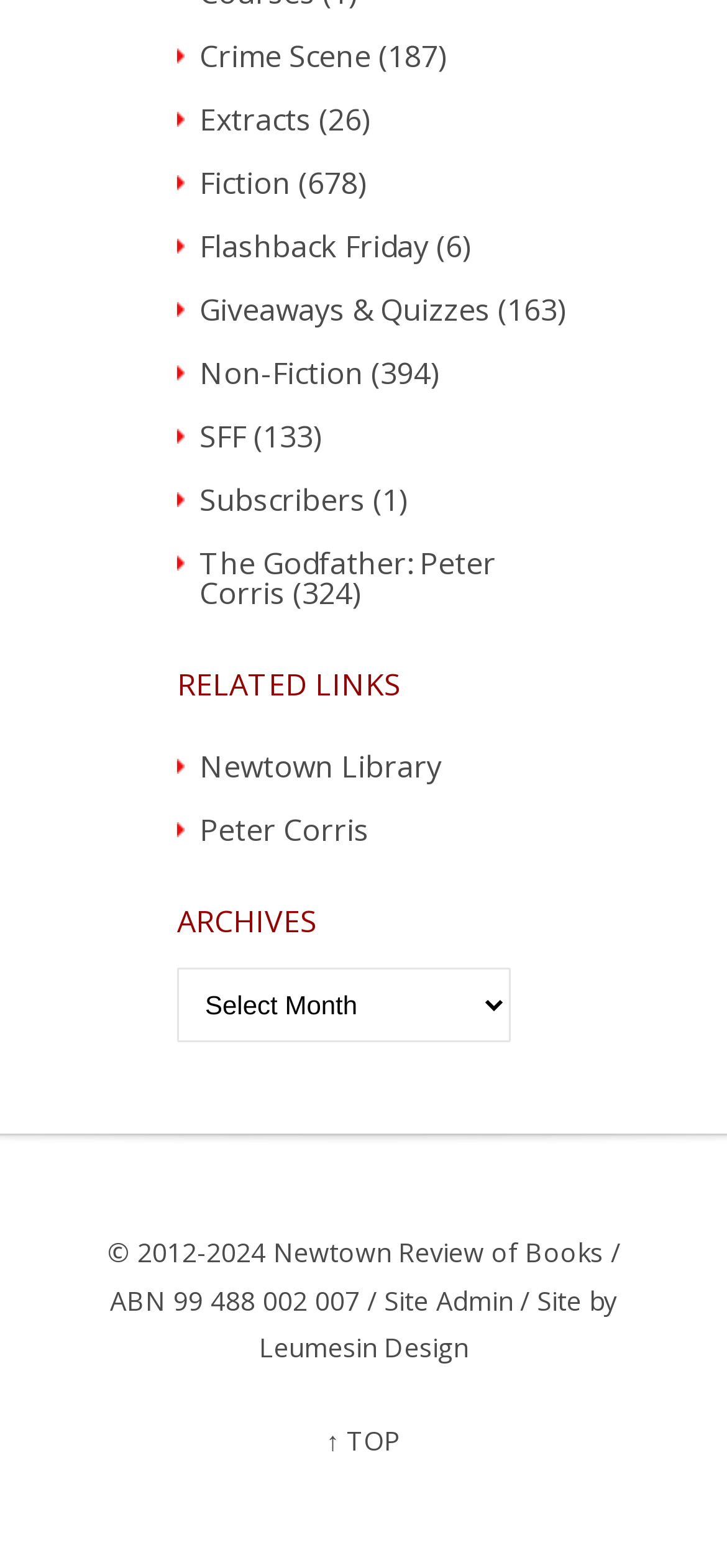Provide the bounding box coordinates for the UI element described in this sentence: "Giveaways & Quizzes". The coordinates should be four float values between 0 and 1, i.e., [left, top, right, bottom].

[0.274, 0.185, 0.674, 0.211]